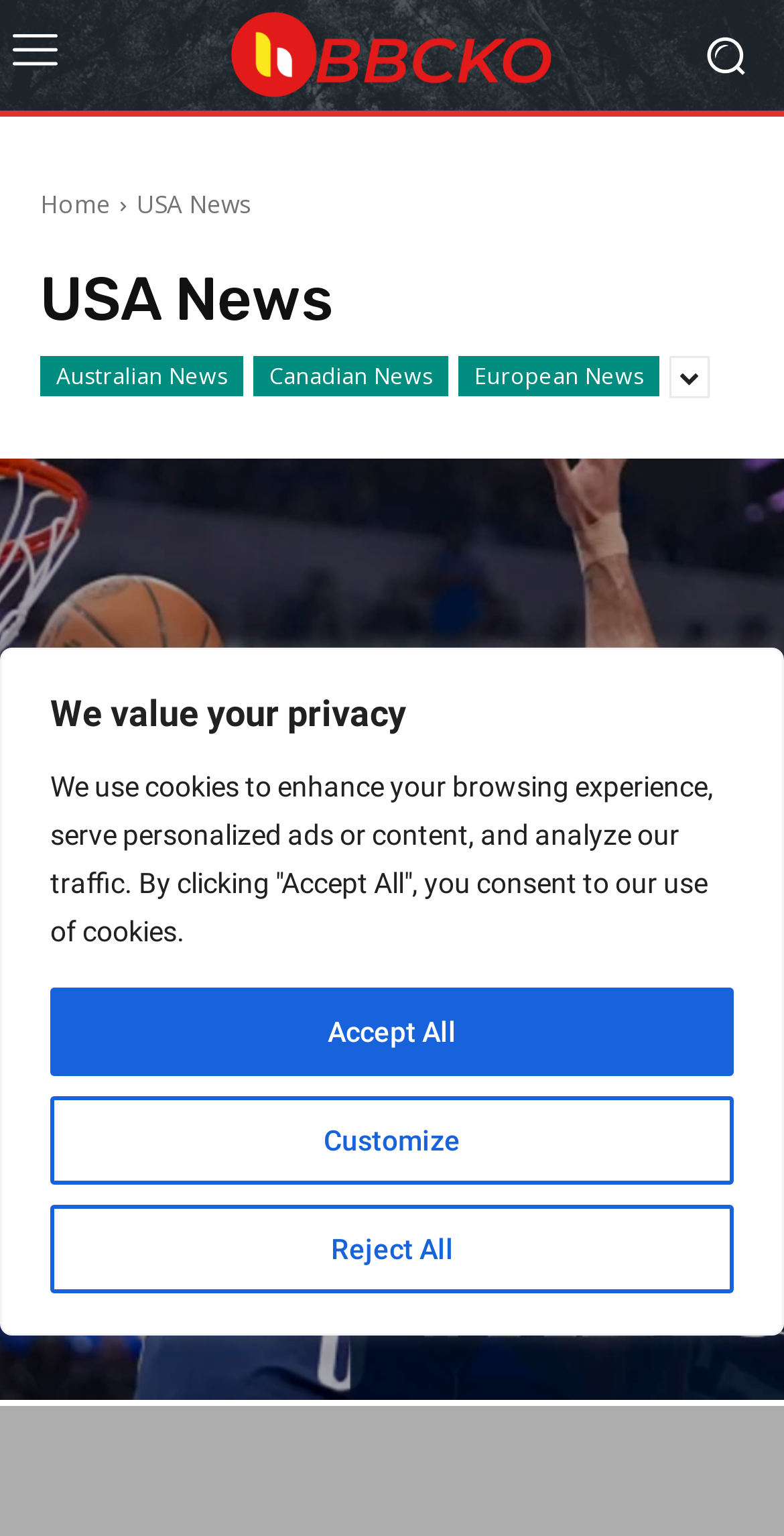Look at the image and give a detailed response to the following question: What is the name of the team mentioned in the news article?

The answer can be found by looking at the link element at the middle of the webpage, which displays the text 'Boston Celtics v Dallas Mavericks scores, outcomes, fixtures, groups, suggestions, video games, easy methods to watch, Jerry West'. This suggests that the news article is about a game or event involving the Boston Celtics team.